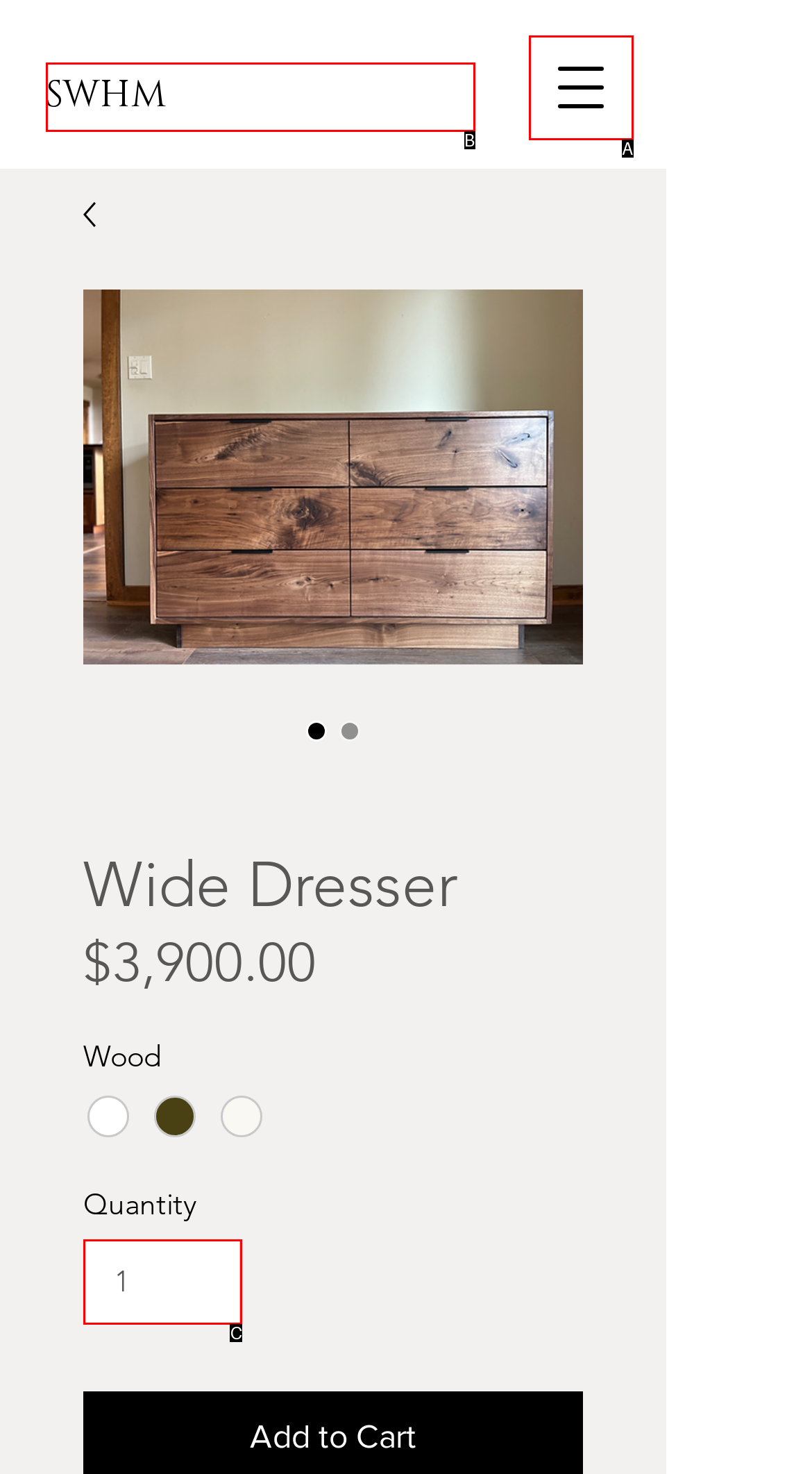Match the following description to a UI element: parent_node: SWHM aria-label="Open navigation menu"
Provide the letter of the matching option directly.

A